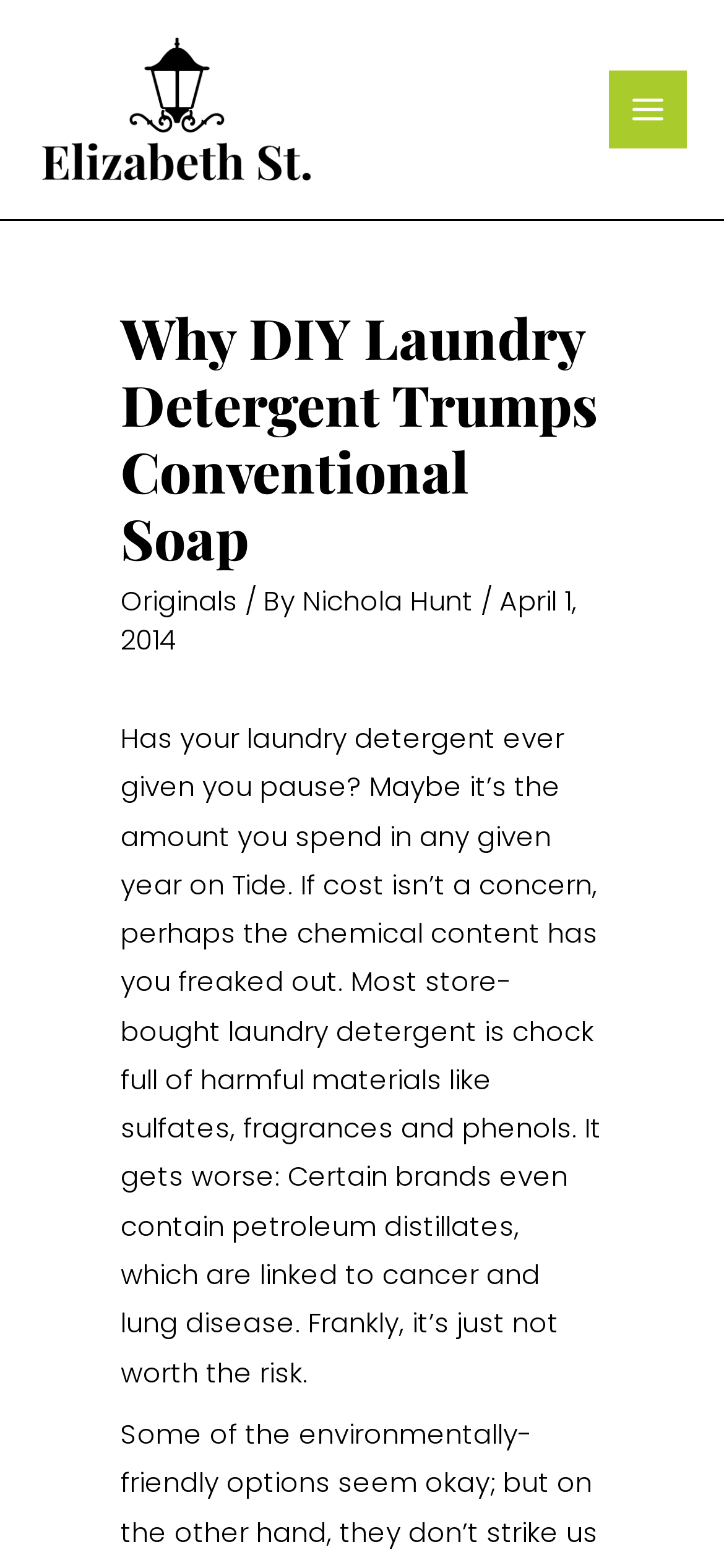What is the main issue with Tide?
Using the image, provide a concise answer in one word or a short phrase.

Cost